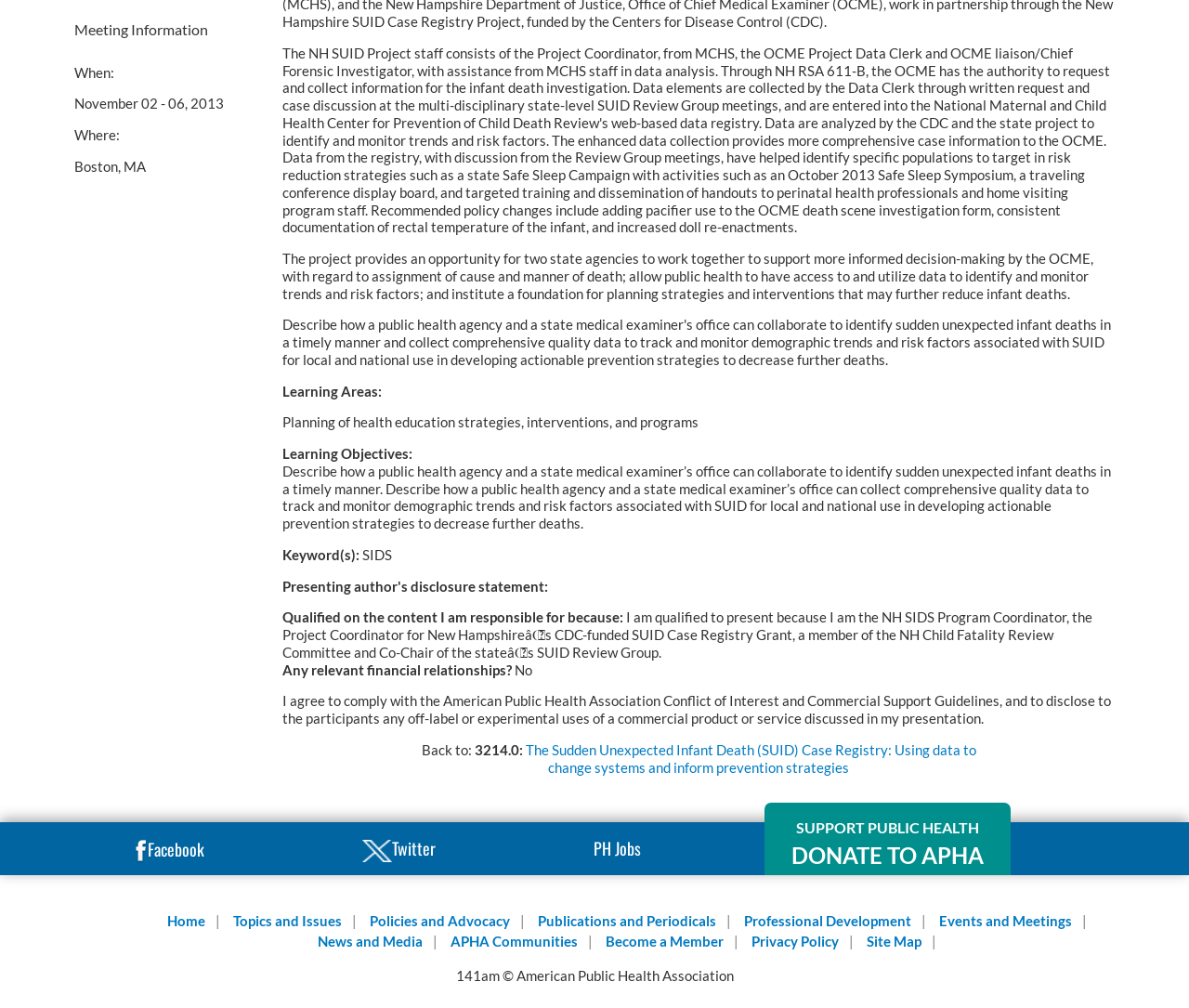Given the element description "News and Media", identify the bounding box of the corresponding UI element.

[0.267, 0.925, 0.355, 0.943]